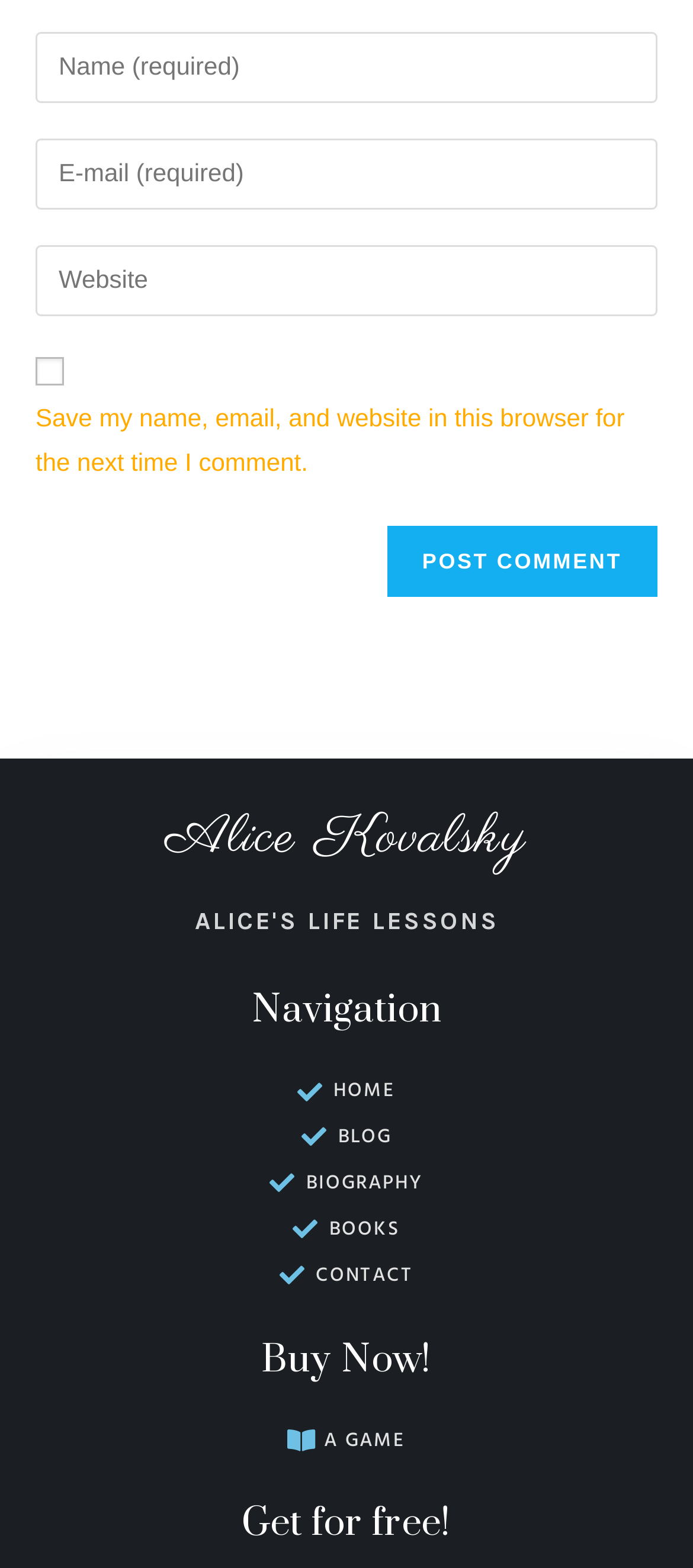Can you find the bounding box coordinates for the element to click on to achieve the instruction: "Post a comment"?

[0.558, 0.335, 0.949, 0.381]